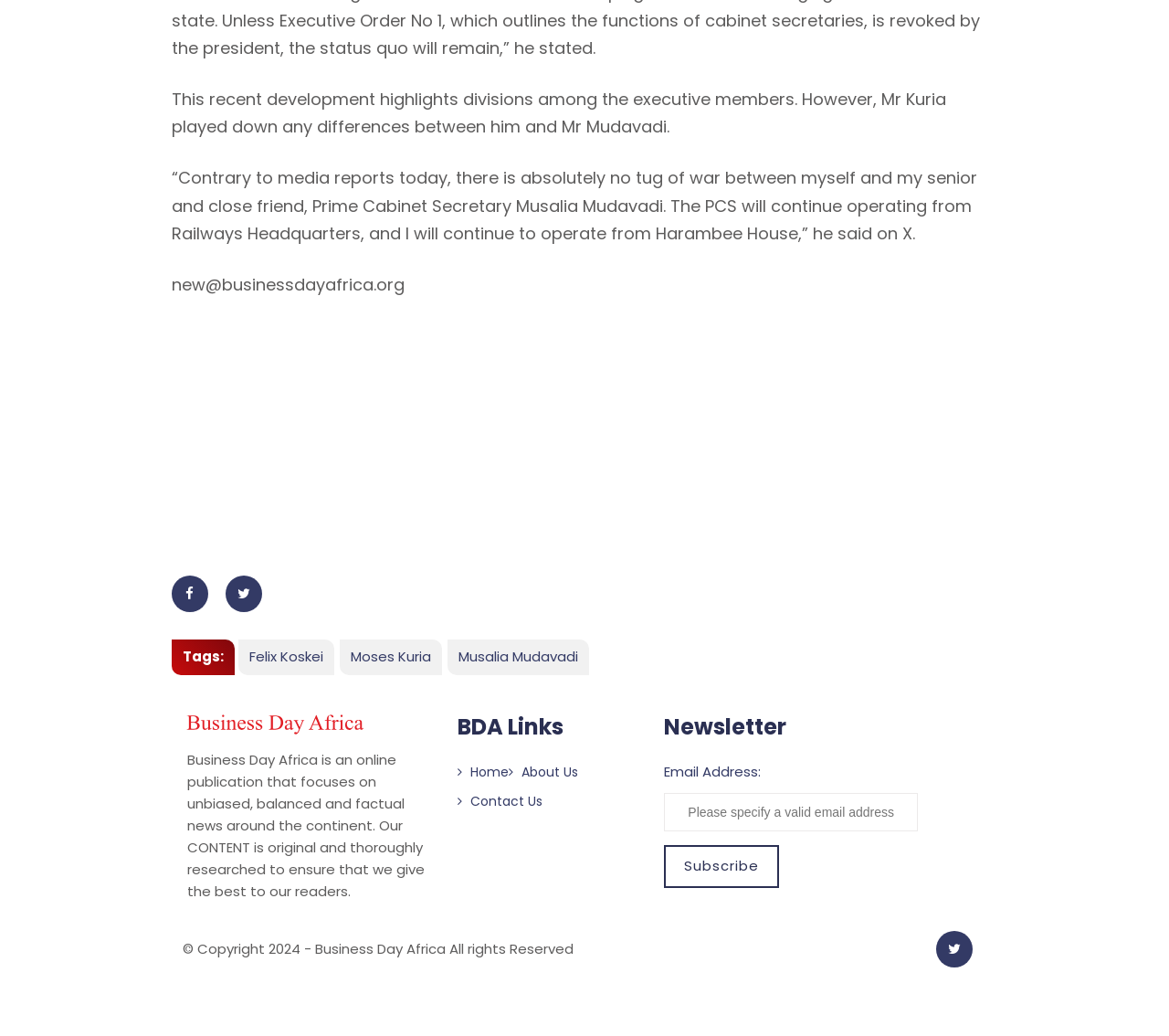Using the webpage screenshot and the element description Home, determine the bounding box coordinates. Specify the coordinates in the format (top-left x, top-left y, bottom-right x, bottom-right y) with values ranging from 0 to 1.

[0.392, 0.736, 0.435, 0.759]